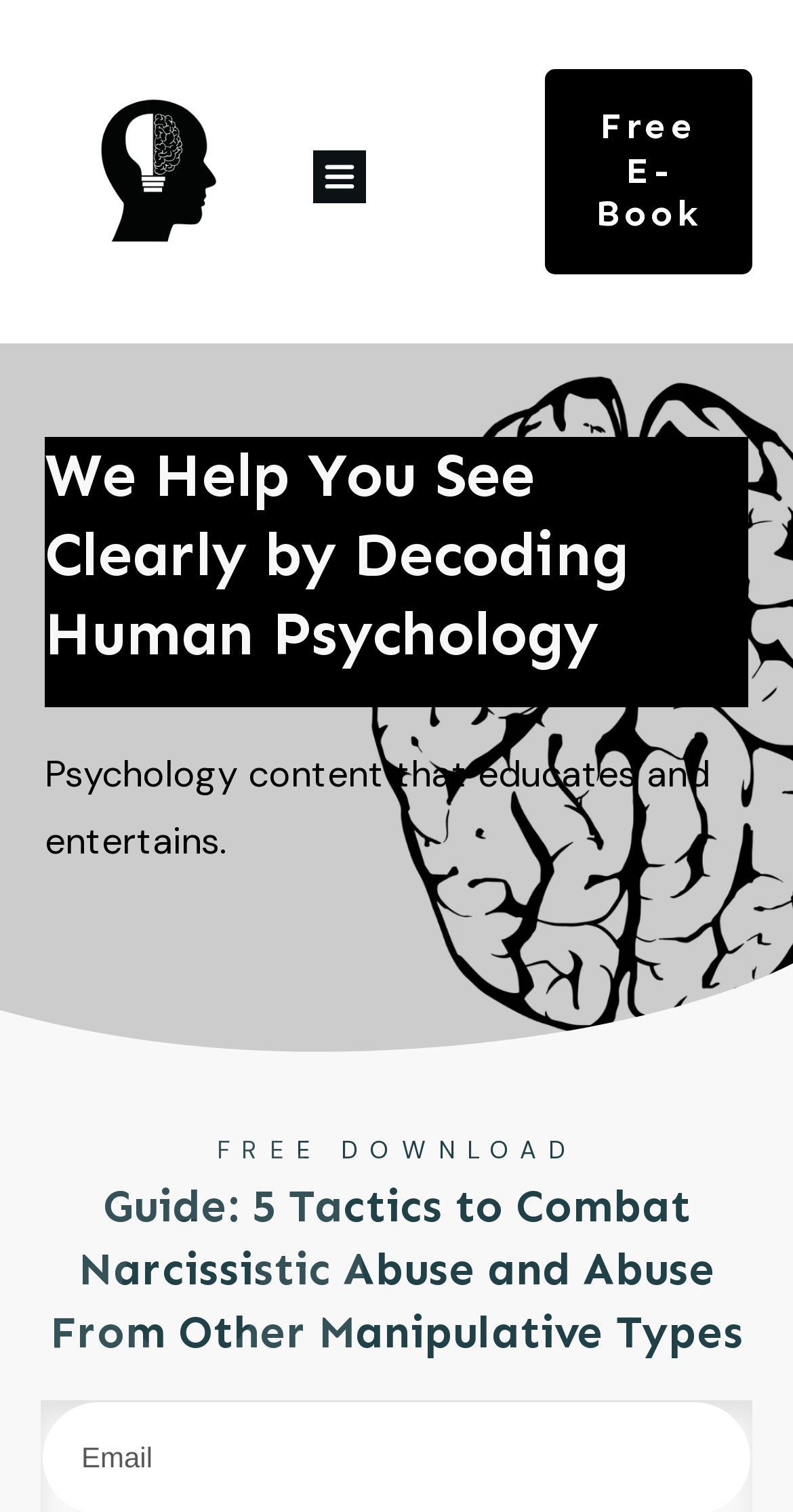Illustrate the webpage's structure and main components comprehensively.

The webpage is about psychology, specifically focused on decoding human psychology. At the top left, there is a link, and to its right, another link with an image beside it. Below these links, there is a table layout that spans across the page, containing a link to a free e-book. 

On the top half of the page, a large image occupies the full width. Below this image, a heading reads "We Help You See Clearly by Decoding Human Psychology", followed by a paragraph of text that describes the psychology content as educational and entertaining.

Further down, a call-to-action text "FREE DOWNLOAD" is prominently displayed. Finally, at the bottom of the page, a heading outlines a guide to combat narcissistic abuse and abuse from other manipulative types, providing five tactics.